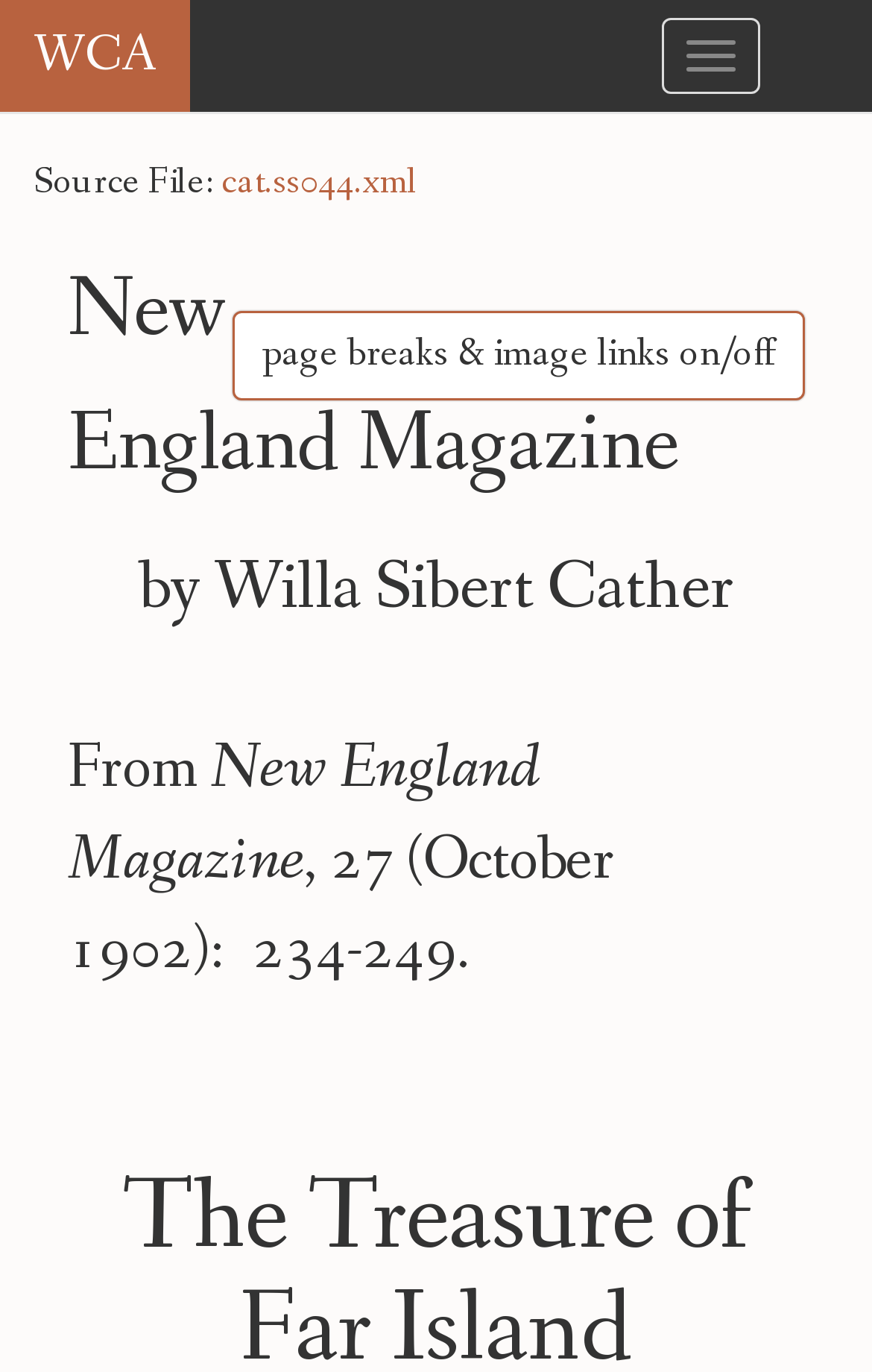Locate the primary heading on the webpage and return its text.

The Treasure of Far Island